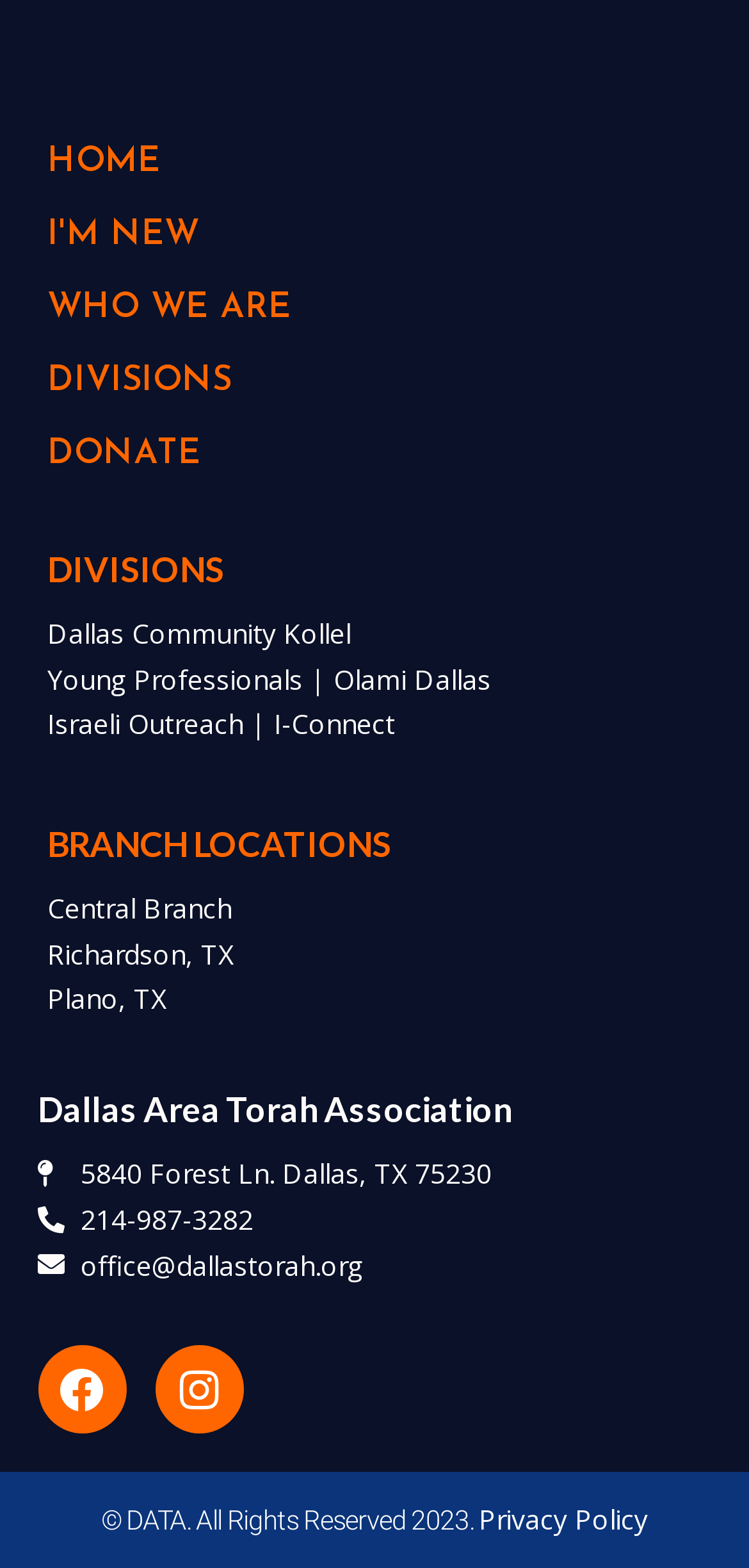Refer to the image and provide a thorough answer to this question:
How many divisions are listed?

I counted the number of links under the 'DIVISIONS' heading, which are 'Dallas Community Kollel', 'Young Professionals | Olami Dallas', and 'Israeli Outreach | I-Connect', so there are 3 divisions listed.